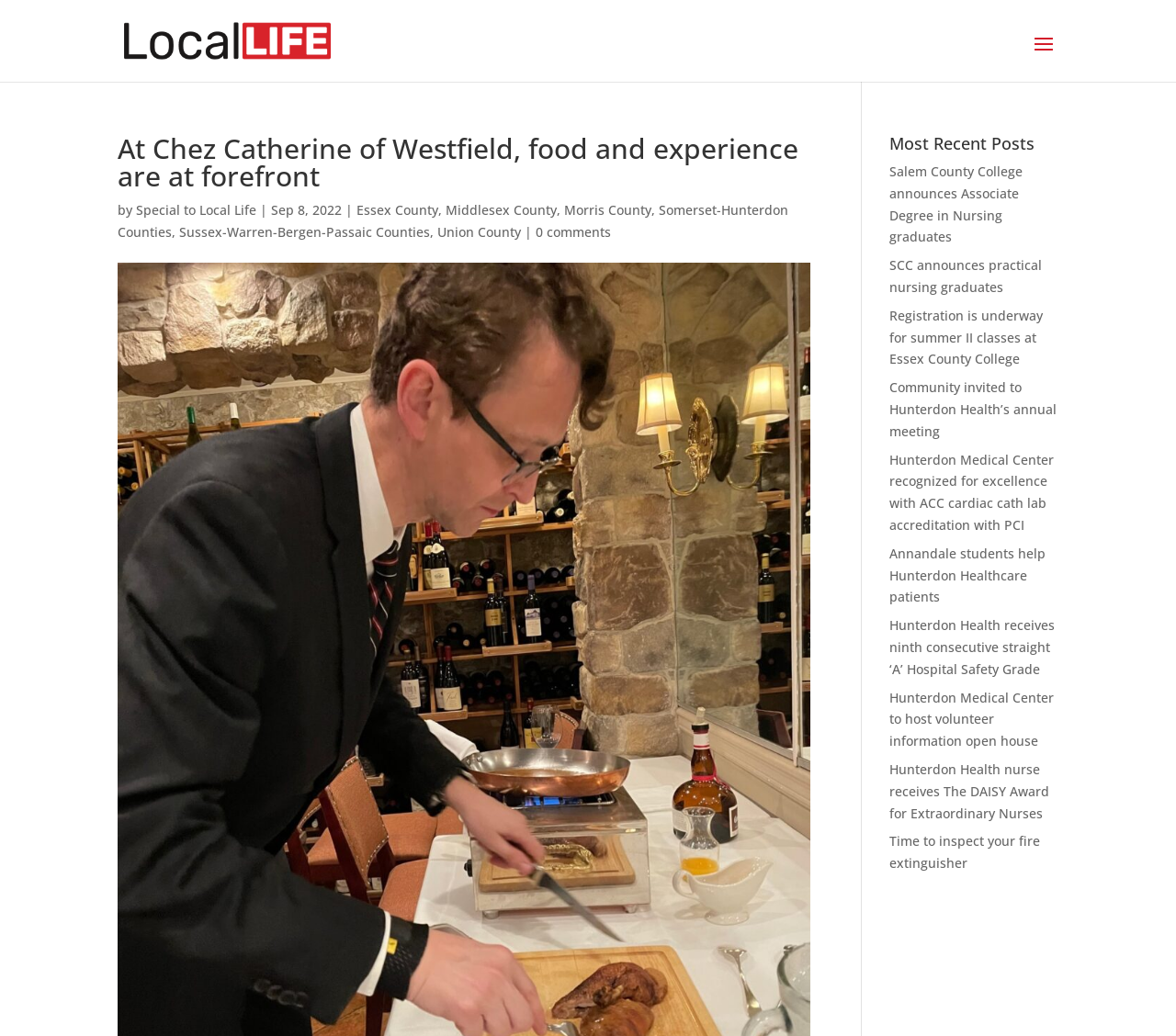Please specify the bounding box coordinates of the clickable region necessary for completing the following instruction: "Read the article about Salem County College". The coordinates must consist of four float numbers between 0 and 1, i.e., [left, top, right, bottom].

[0.756, 0.157, 0.87, 0.237]